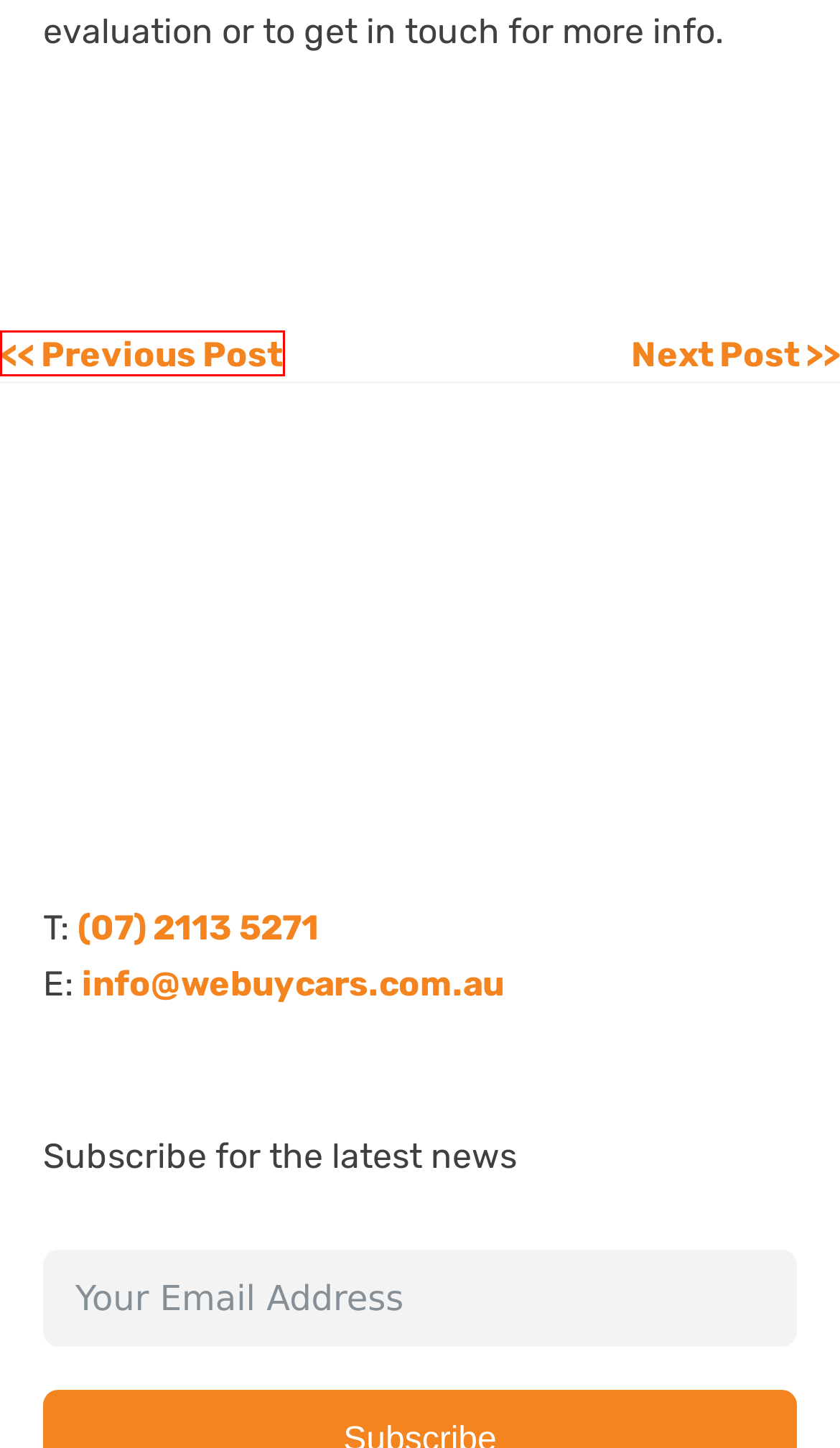Given a screenshot of a webpage with a red rectangle bounding box around a UI element, select the best matching webpage description for the new webpage that appears after clicking the highlighted element. The candidate descriptions are:
A. Contact Us - We Buy Cars
B. About Us - We Buy Cars
C. Frequently Asked Questions - We Buy Cars
D. How Much is My Car Worth? - We Buy Cars
E. Privacy Policy - We Buy Cars | Sell Your Car Over The Internet Fast
F. Sell My Car Brisbane | We Buy Cars Brisbane
G. News - We Buy Cars
H. Reasons to Avoid Selling to Car Dealerships - We Buy Cars

H